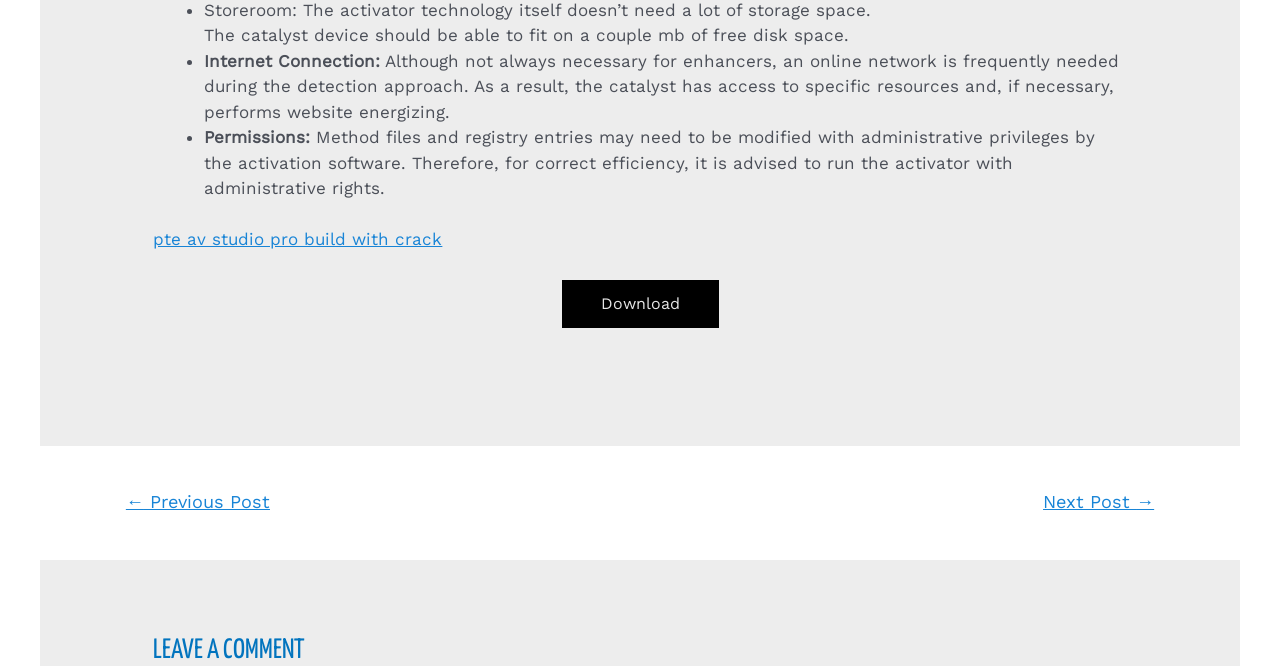Provide a short, one-word or phrase answer to the question below:
What is the recommended way to run the activator?

With administrative rights